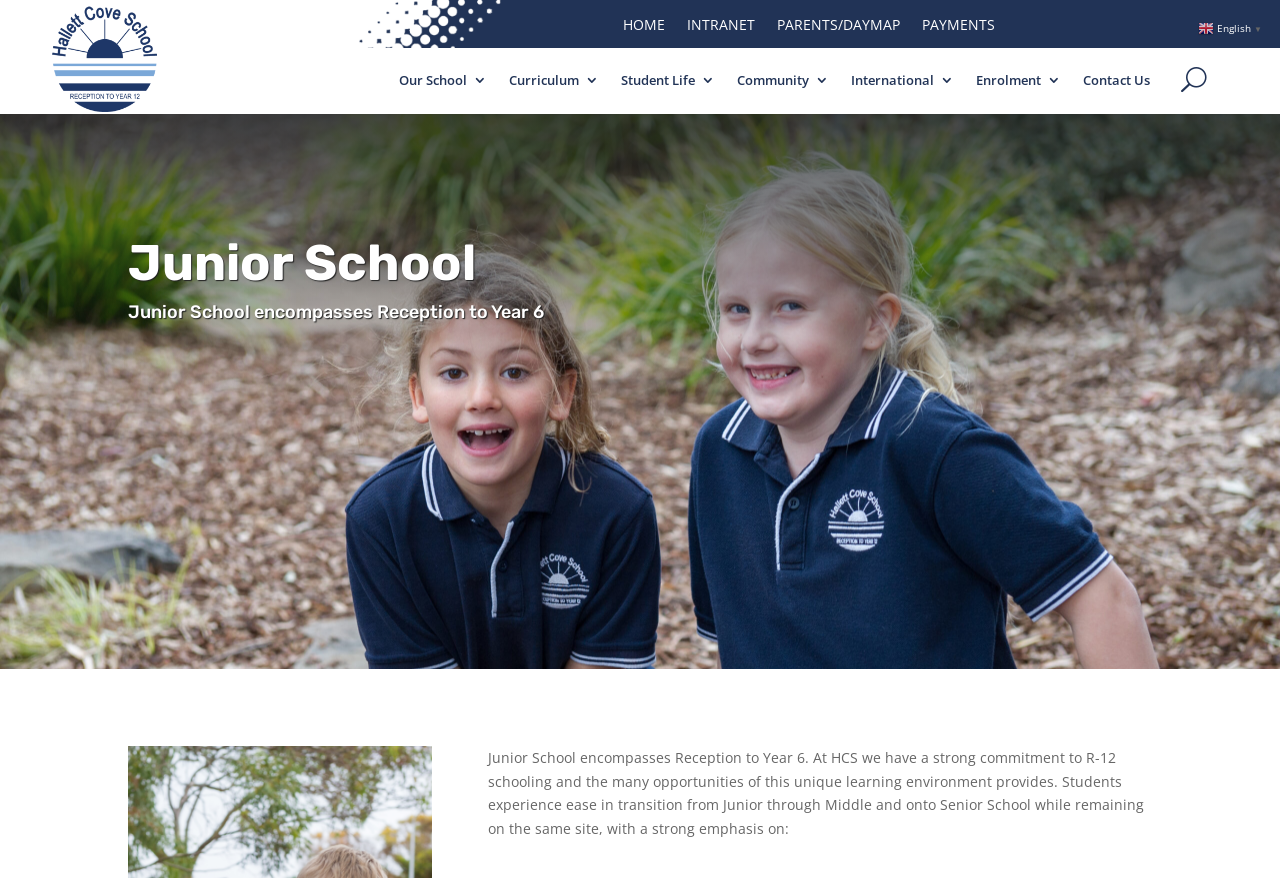Highlight the bounding box coordinates of the element that should be clicked to carry out the following instruction: "learn about curriculum". The coordinates must be given as four float numbers ranging from 0 to 1, i.e., [left, top, right, bottom].

[0.398, 0.083, 0.468, 0.108]